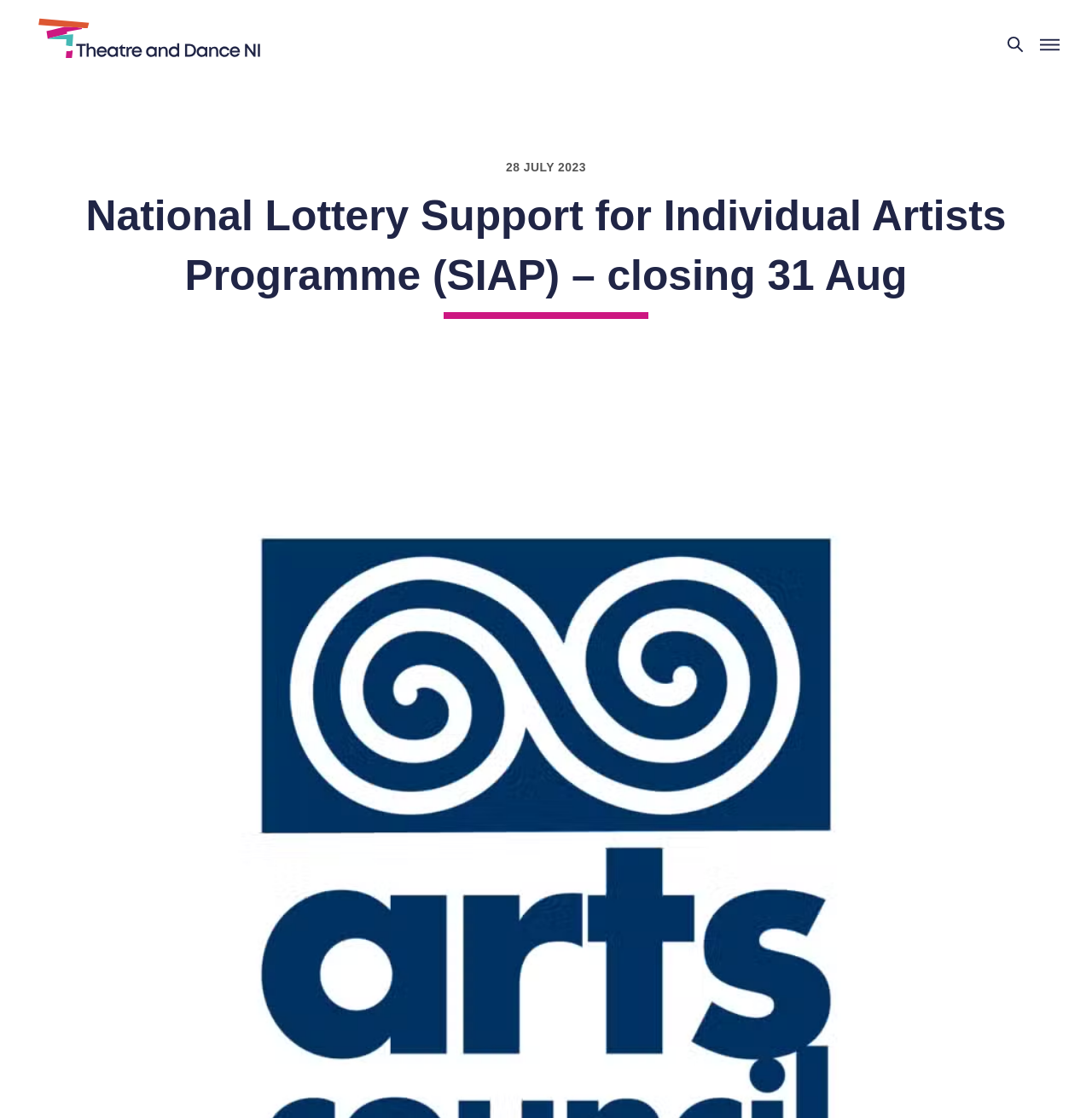Given the webpage screenshot and the description, determine the bounding box coordinates (top-left x, top-left y, bottom-right x, bottom-right y) that define the location of the UI element matching this description: Theatre and Dance NI

[0.023, 0.0, 0.25, 0.099]